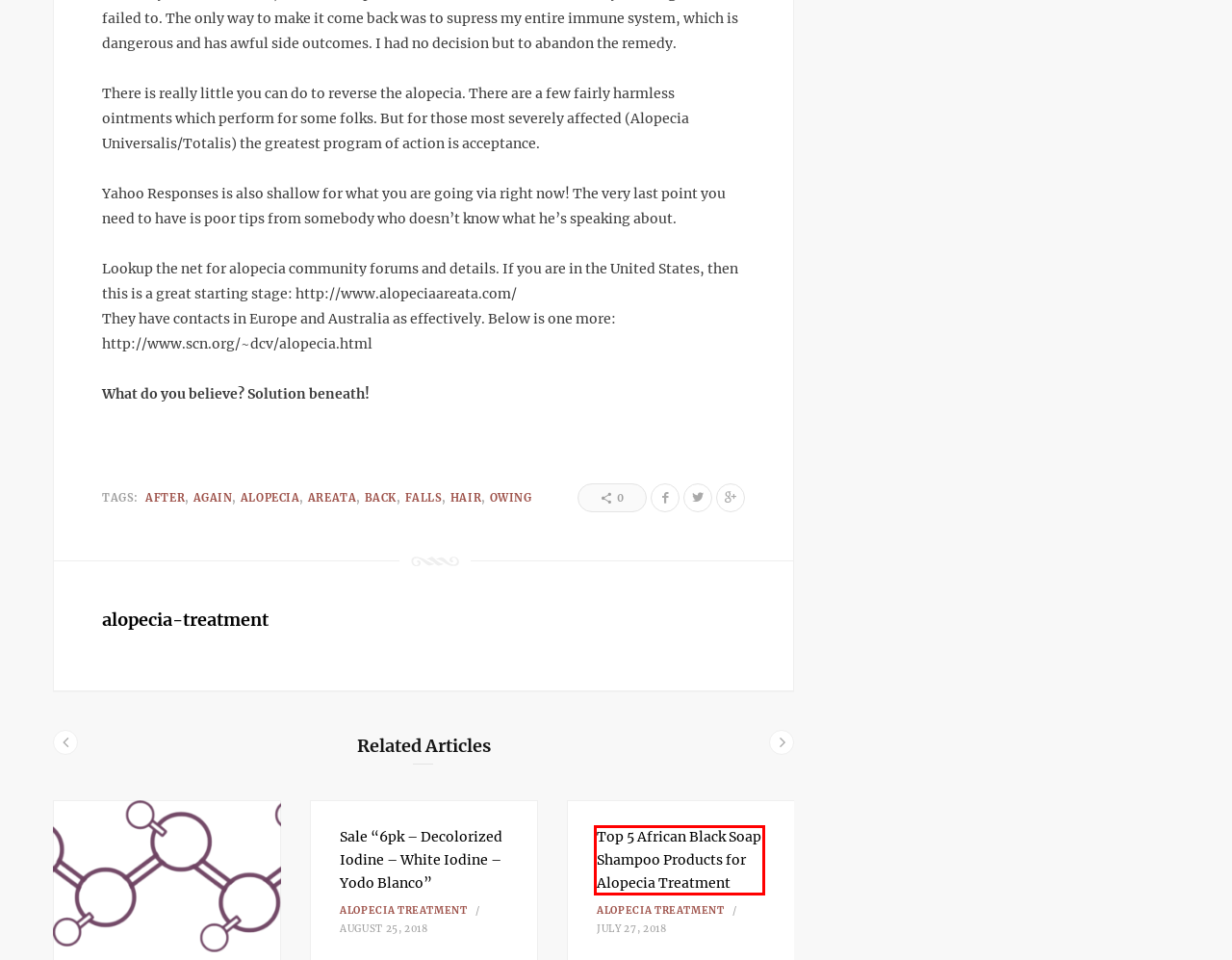Assess the screenshot of a webpage with a red bounding box and determine which webpage description most accurately matches the new page after clicking the element within the red box. Here are the options:
A. owing | Alopecia Treatment | Hair Loss Solutions
B. Top 5 Black Soap Shampoo Products for Alopecia Treatment
C. Hair | Alopecia Treatment | Hair Loss Solutions
D. again | Alopecia Treatment | Hair Loss Solutions
E. back | Alopecia Treatment | Hair Loss Solutions
F. Alopecia | Alopecia Treatment | Hair Loss Solutions
G. Sale "6pk – Decolorized Iodine – White Iodine – Yodo Blanco"
H. areata | Alopecia Treatment | Hair Loss Solutions

B